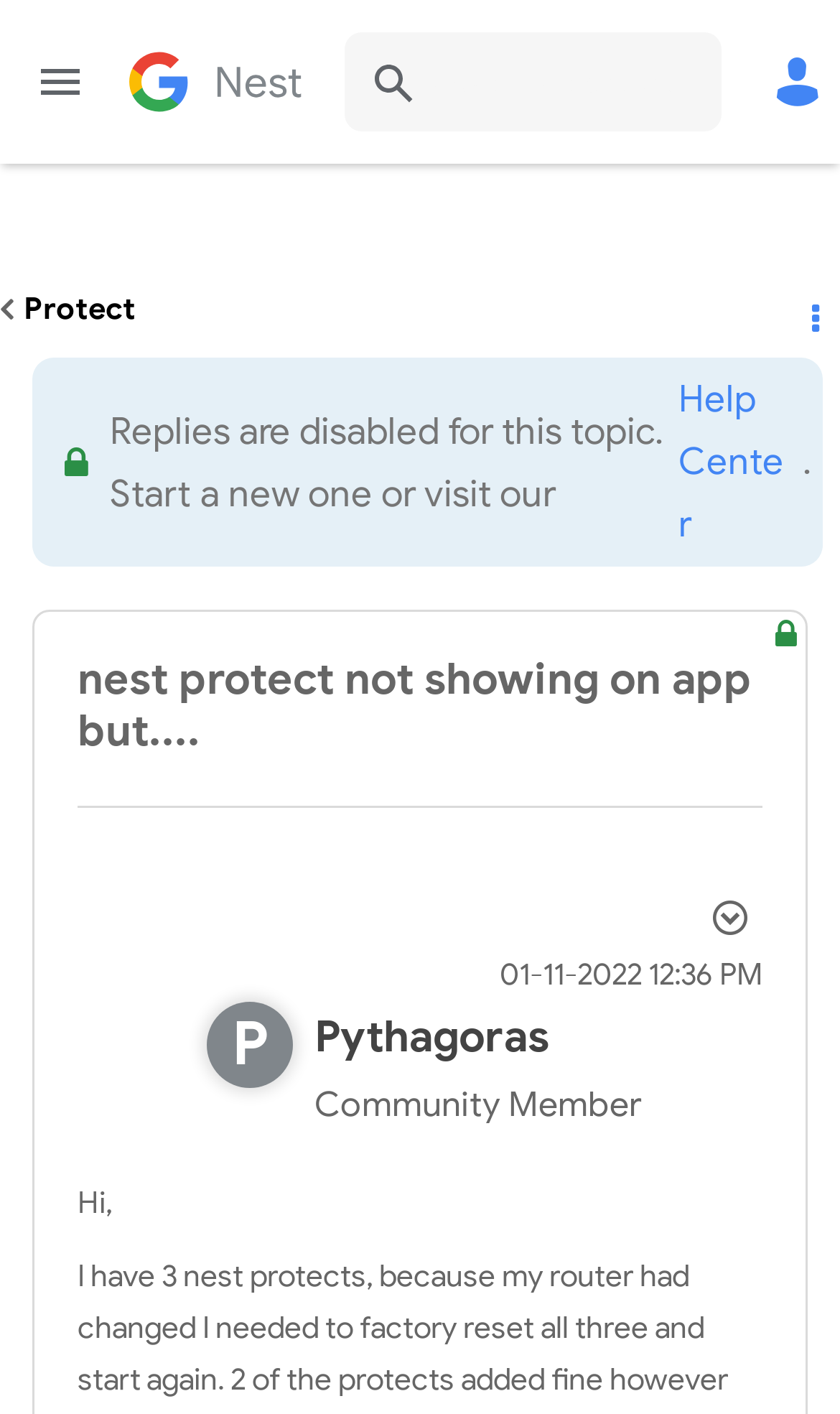Find the bounding box coordinates of the element to click in order to complete the given instruction: "Search for something."

[0.41, 0.023, 0.859, 0.093]